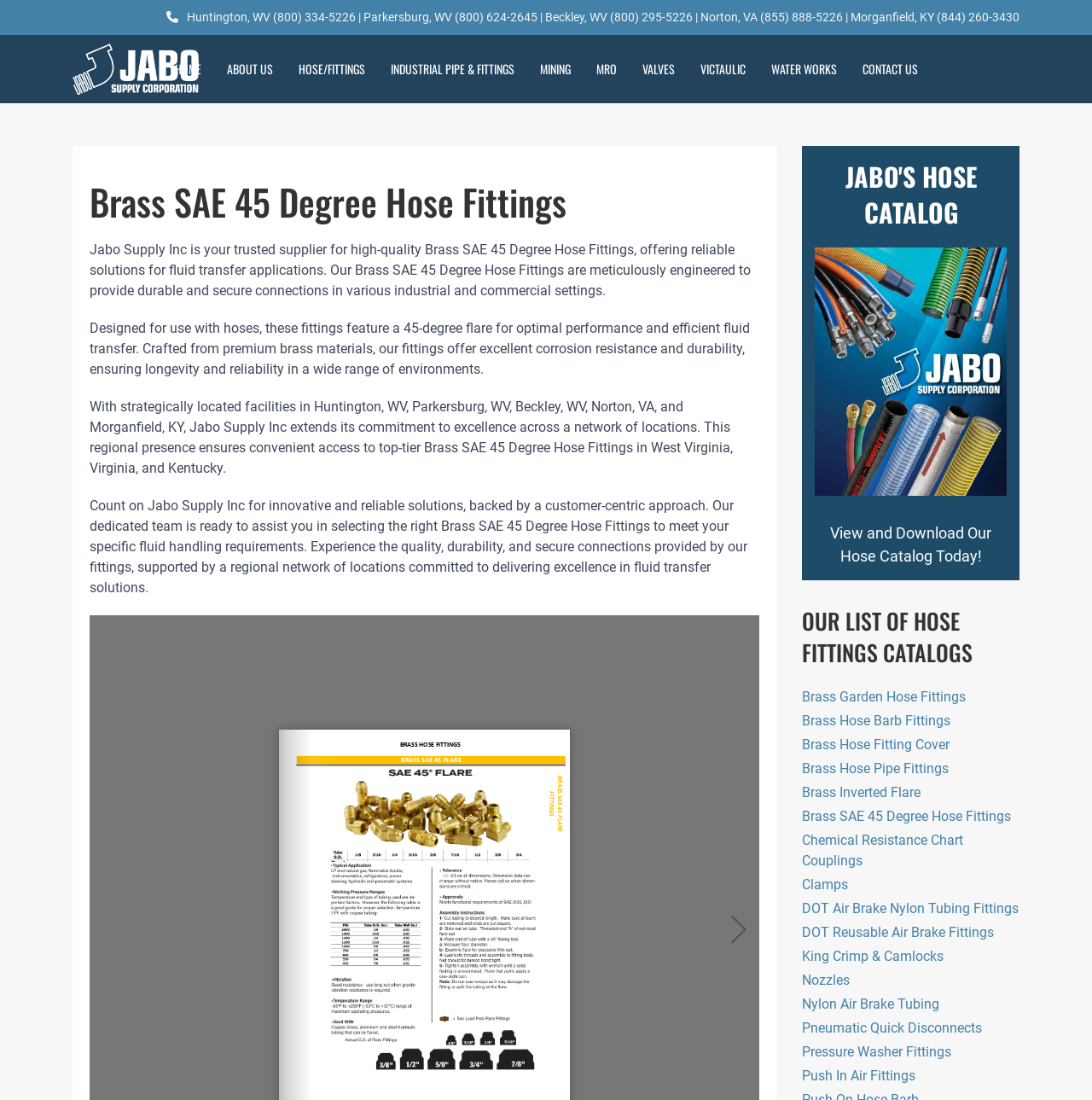What type of hose fittings are featured on this page?
Could you answer the question in a detailed manner, providing as much information as possible?

The webpage has a heading 'Brass SAE 45 Degree Hose Fittings' and the description mentions 'high-quality Brass SAE 45 Degree Hose Fittings', indicating that this type of hose fittings is featured on this page.